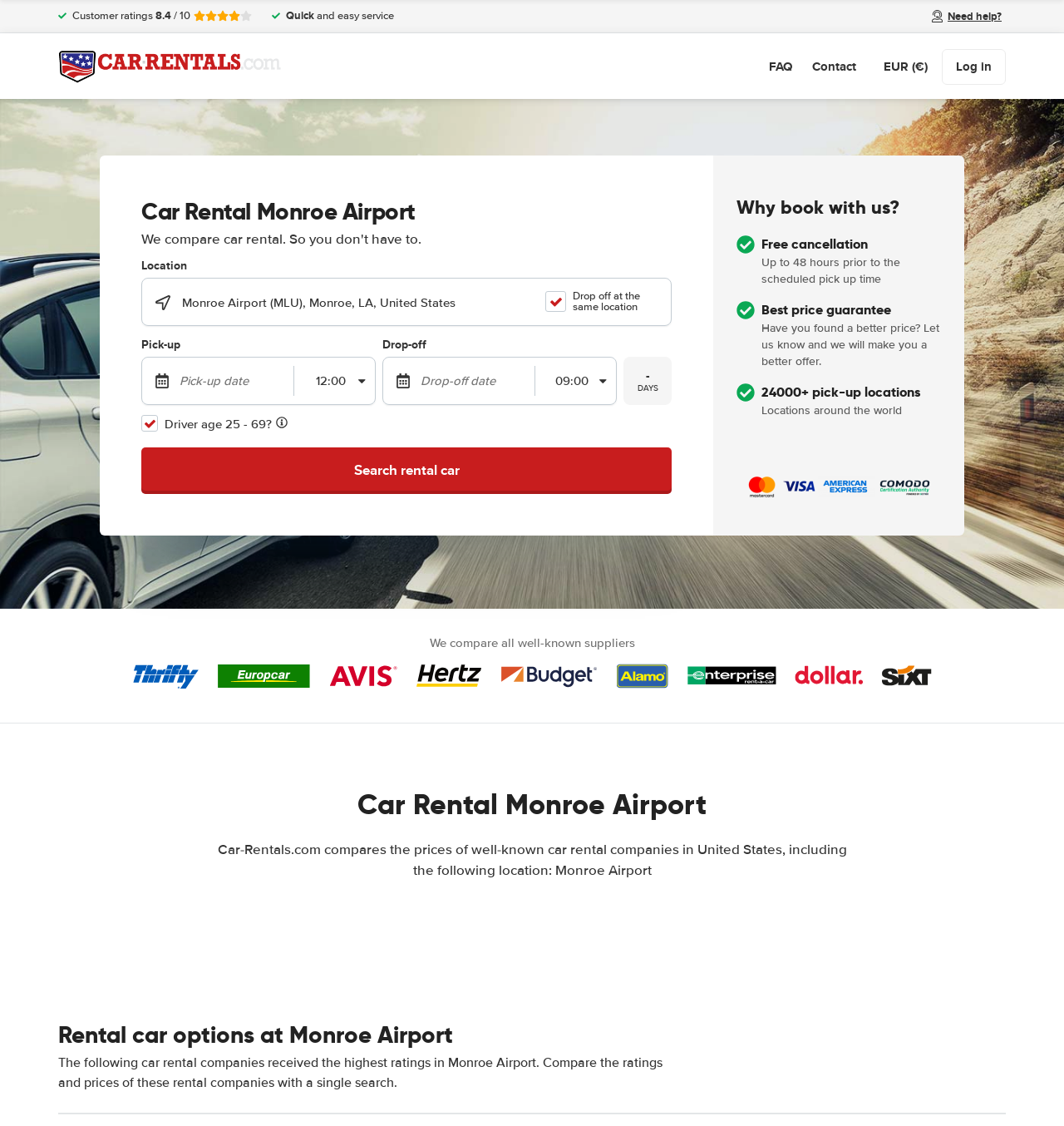What is the customer rating of Car-Rentals.com?
Based on the image, provide your answer in one word or phrase.

8.4/10